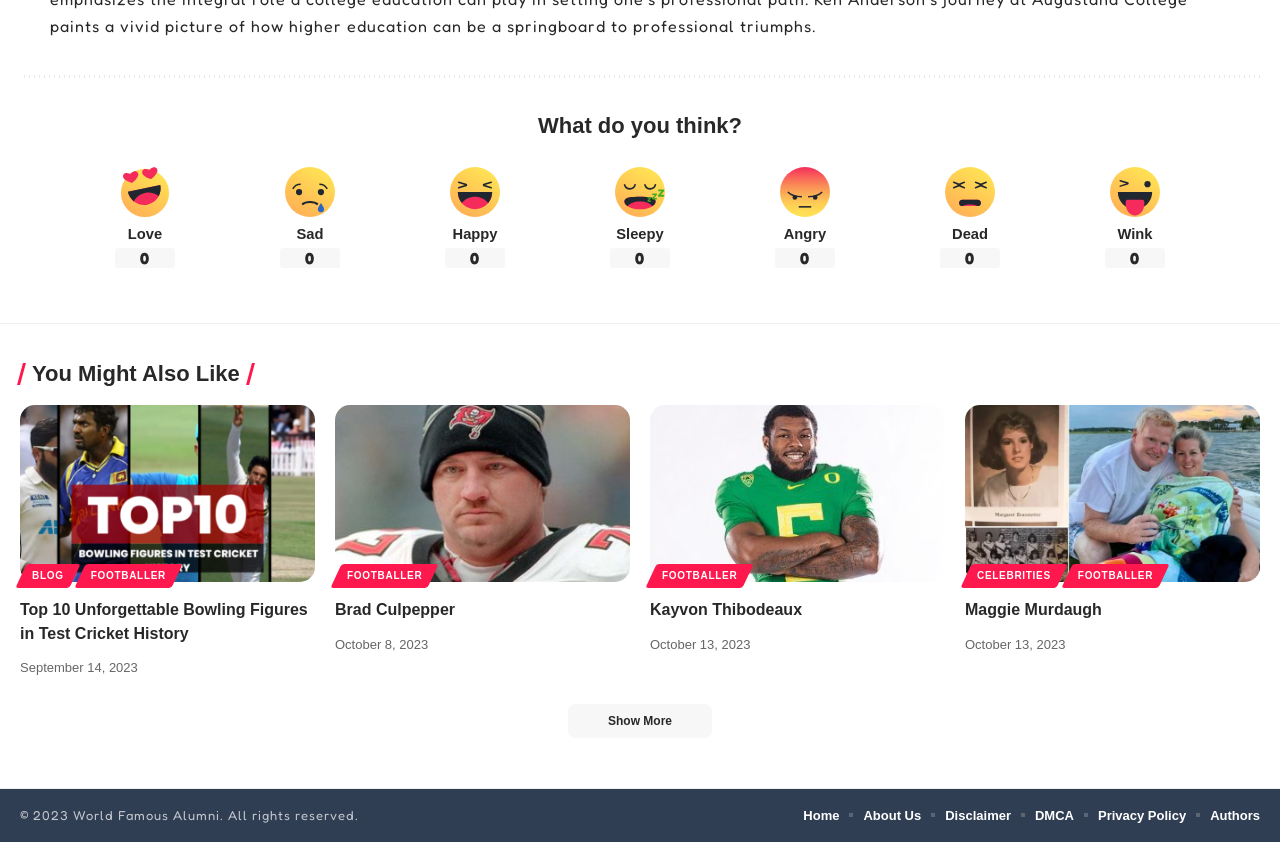What is the name of the website?
Please provide a detailed and comprehensive answer to the question.

The name of the website can be inferred from the copyright information at the bottom of the page, which reads '© 2023 World Famous Alumni. All rights reserved'.